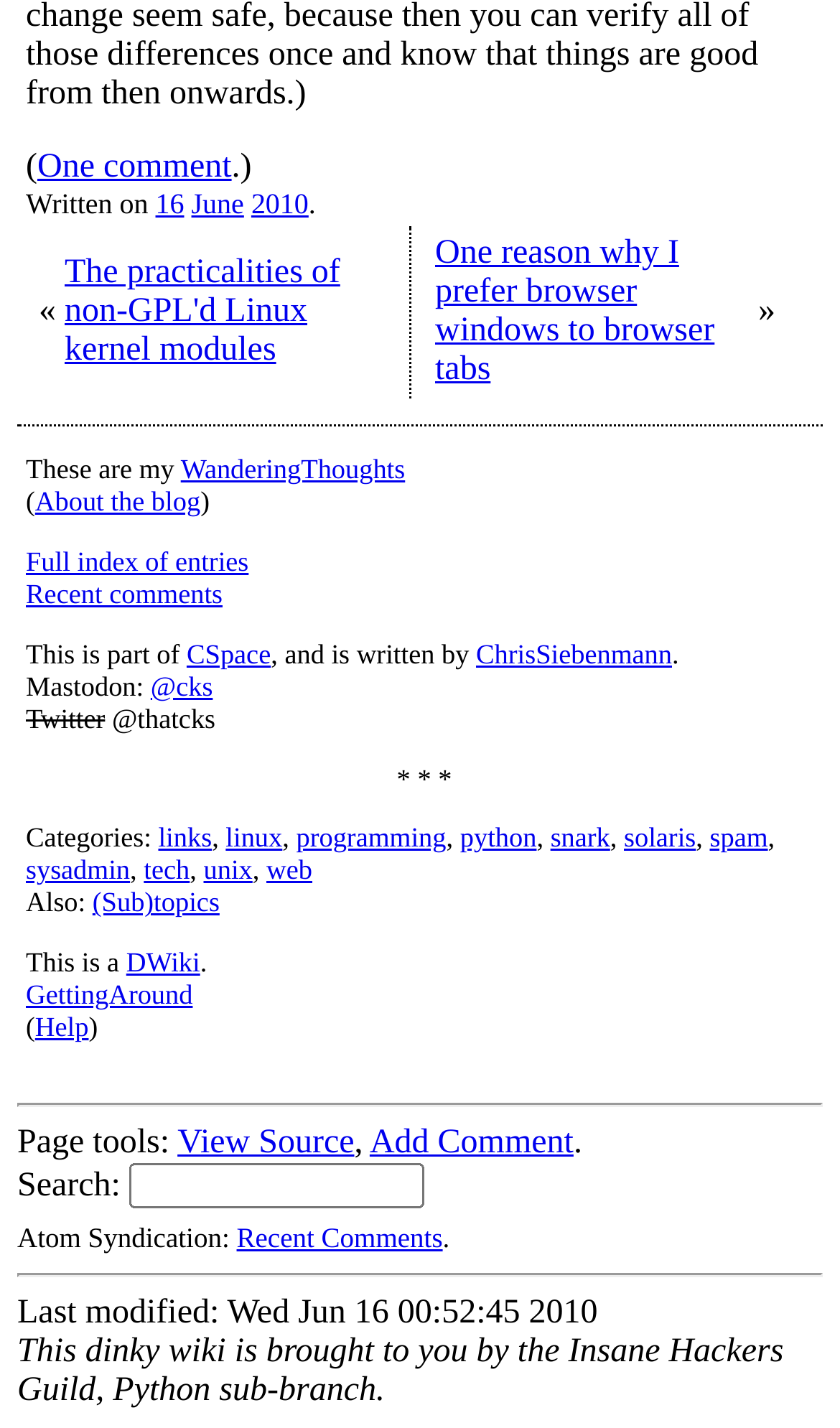Please specify the bounding box coordinates of the region to click in order to perform the following instruction: "Search for something".

[0.154, 0.815, 0.505, 0.847]